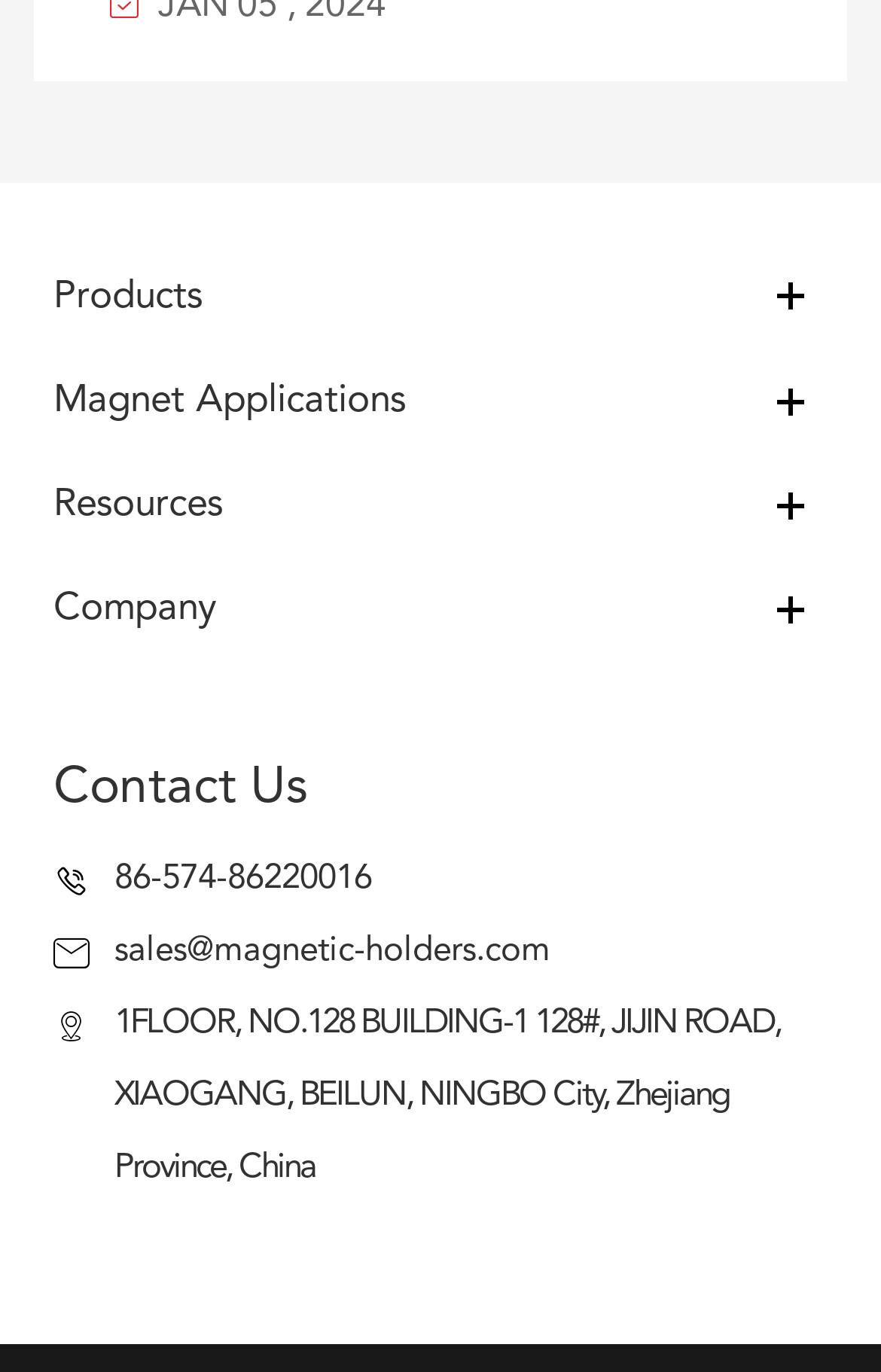Determine the bounding box coordinates of the clickable region to carry out the instruction: "Click on Products".

[0.06, 0.179, 0.23, 0.254]